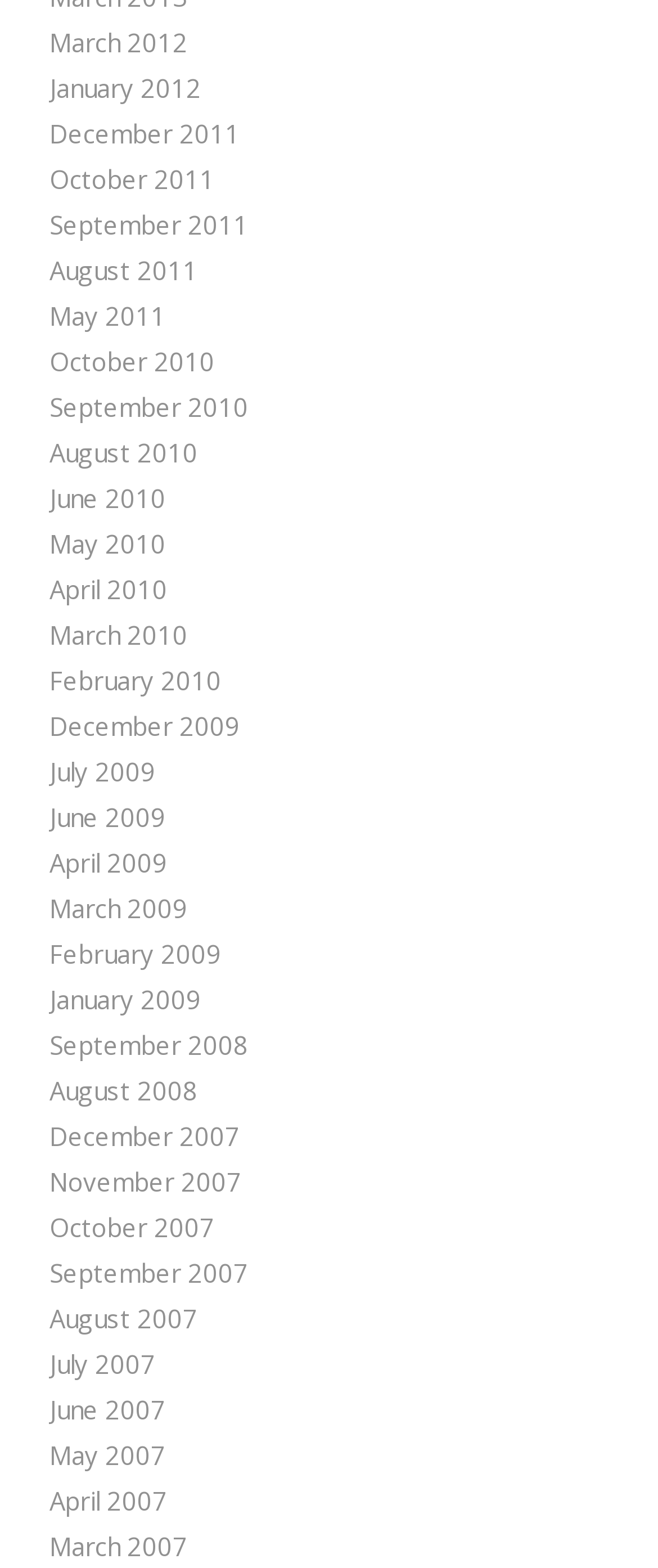Please locate the bounding box coordinates of the element's region that needs to be clicked to follow the instruction: "view October 2011". The bounding box coordinates should be provided as four float numbers between 0 and 1, i.e., [left, top, right, bottom].

[0.075, 0.104, 0.326, 0.125]